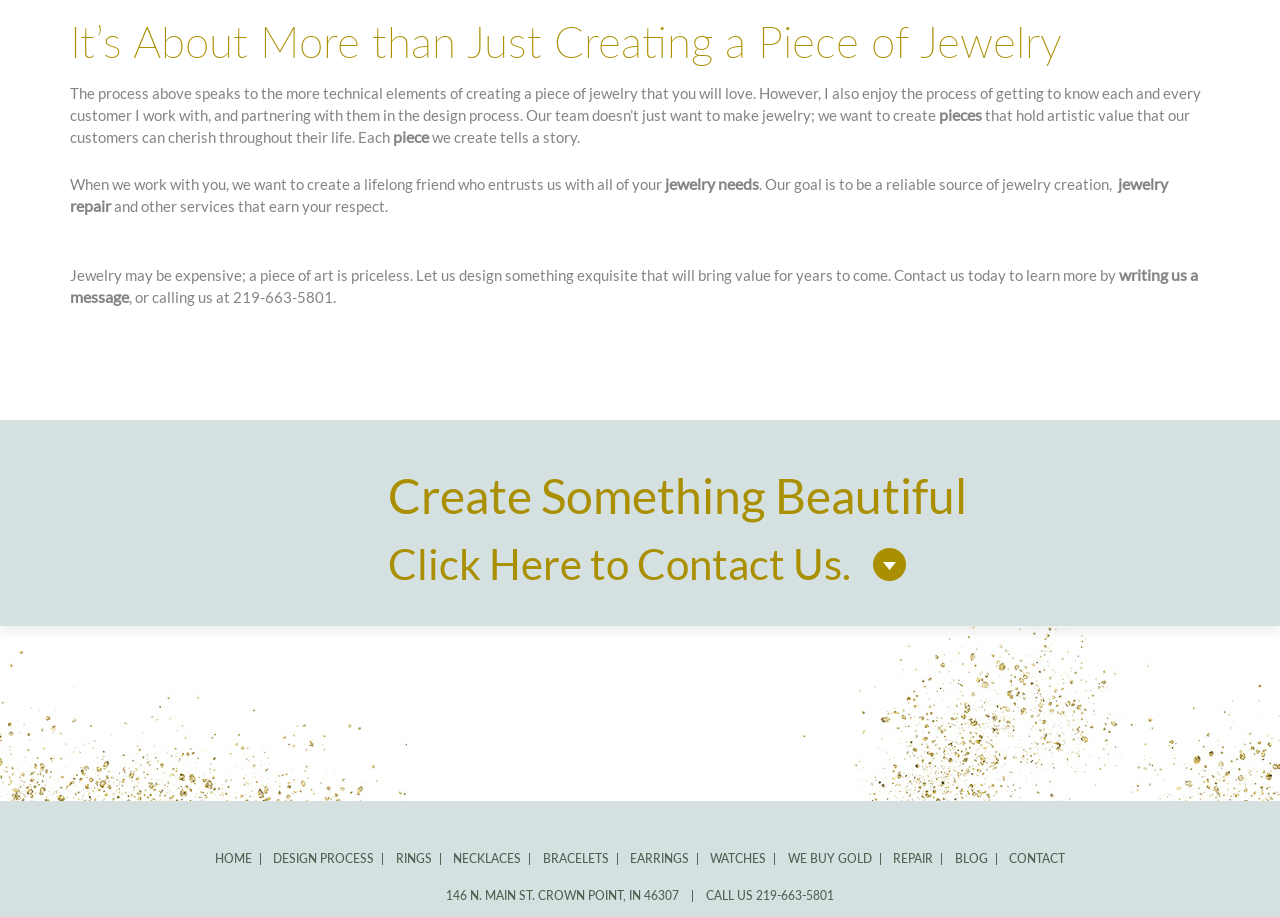What is the purpose of the jewelry creation team?
Based on the screenshot, respond with a single word or phrase.

create lifelong friends